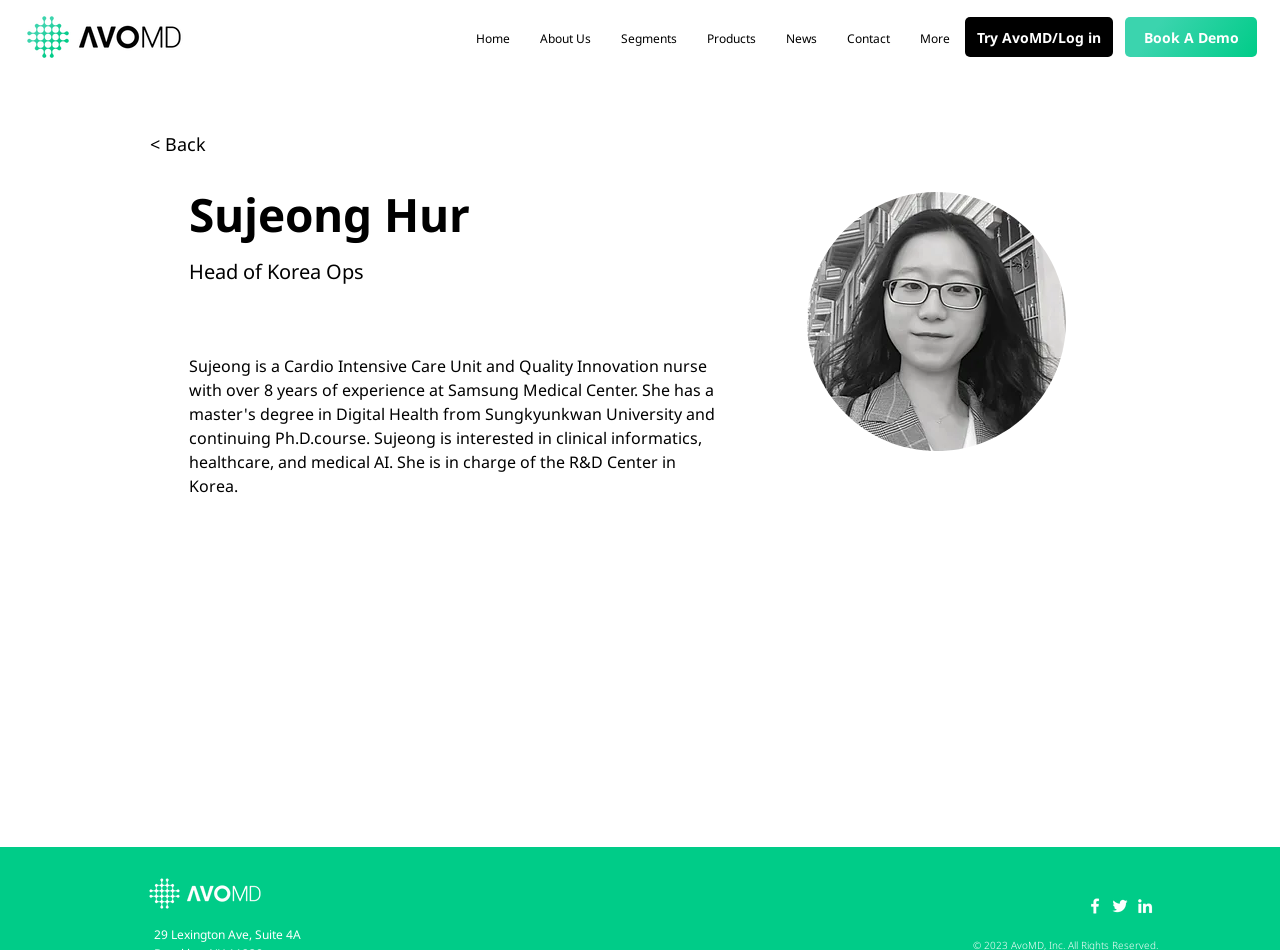Provide the bounding box coordinates for the area that should be clicked to complete the instruction: "Click AvoMD Logo".

[0.013, 0.006, 0.145, 0.072]